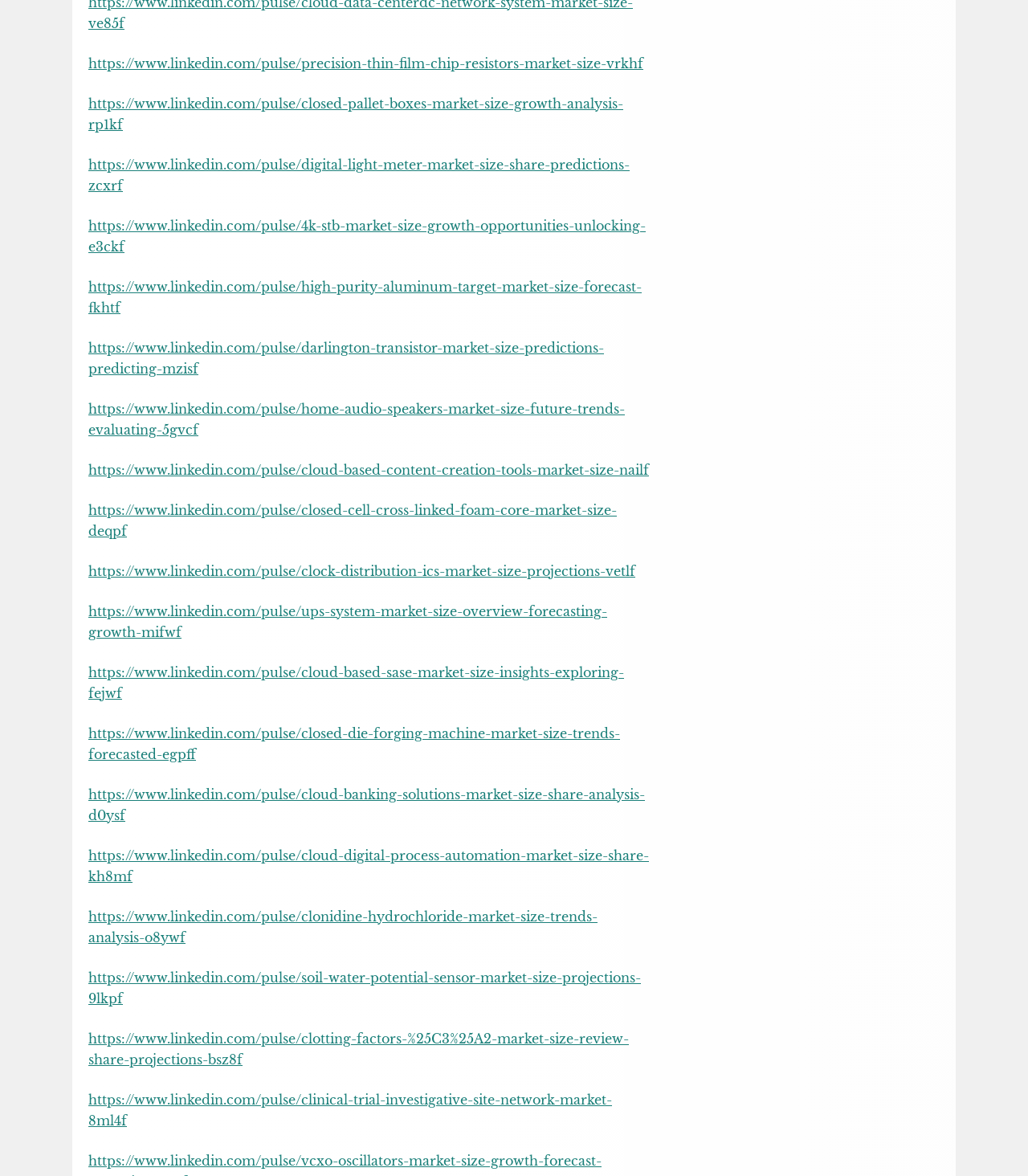How many links are on this webpage?
Refer to the image and provide a one-word or short phrase answer.

20